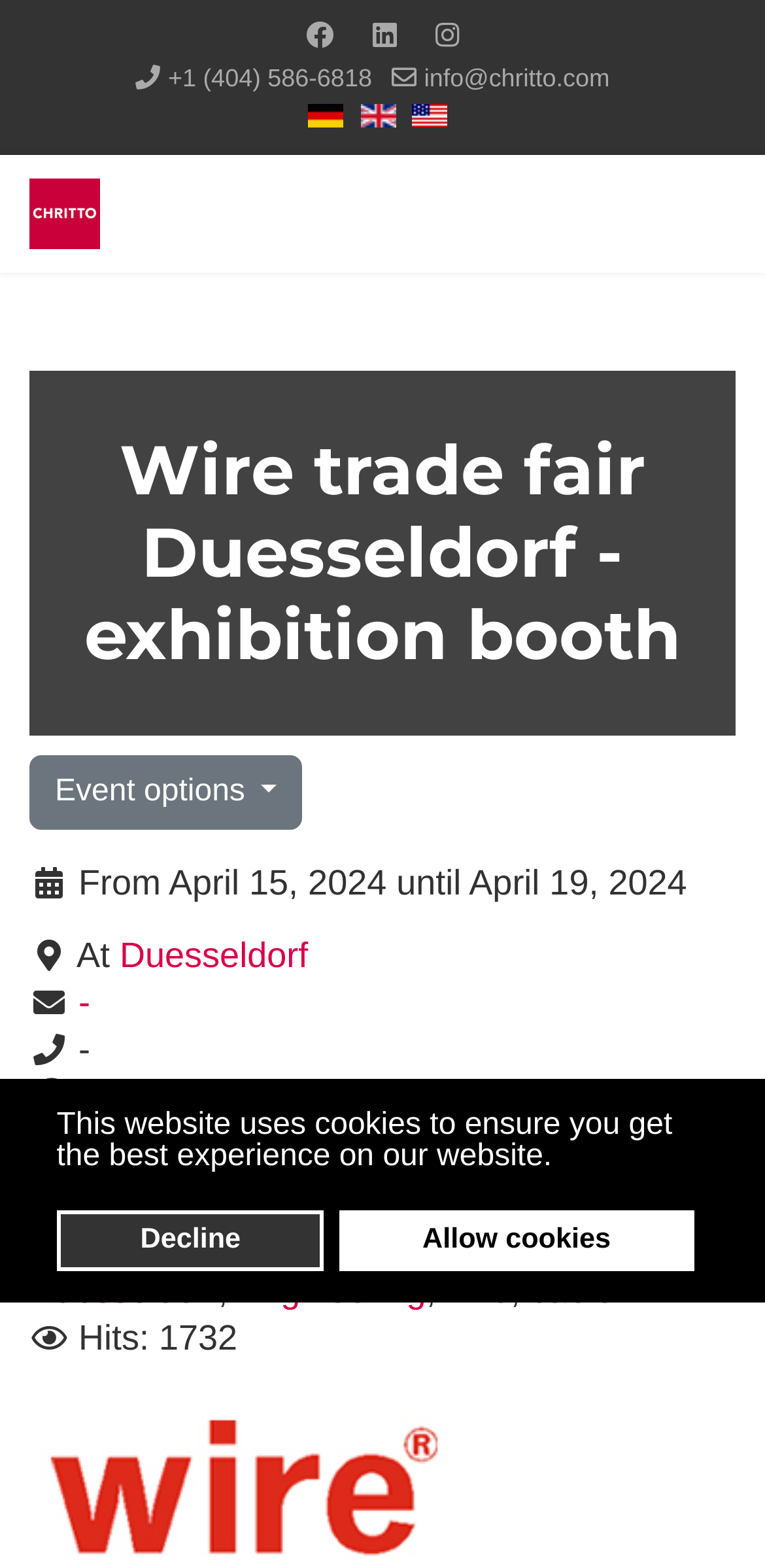Please specify the bounding box coordinates of the clickable region to carry out the following instruction: "Click the Facebook link". The coordinates should be four float numbers between 0 and 1, in the format [left, top, right, bottom].

[0.4, 0.013, 0.436, 0.033]